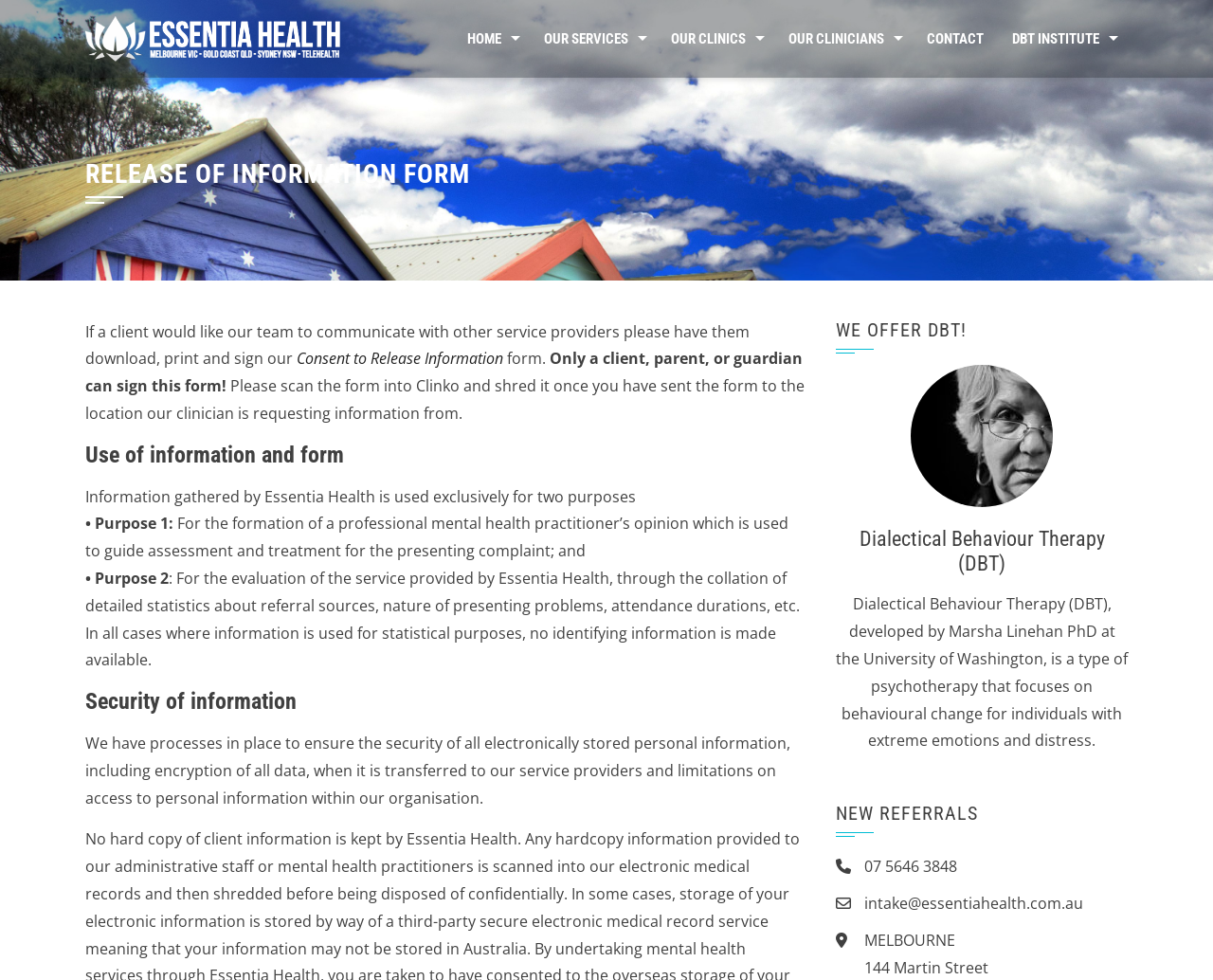Please locate the clickable area by providing the bounding box coordinates to follow this instruction: "Call 07 5646 3848".

[0.712, 0.873, 0.789, 0.895]